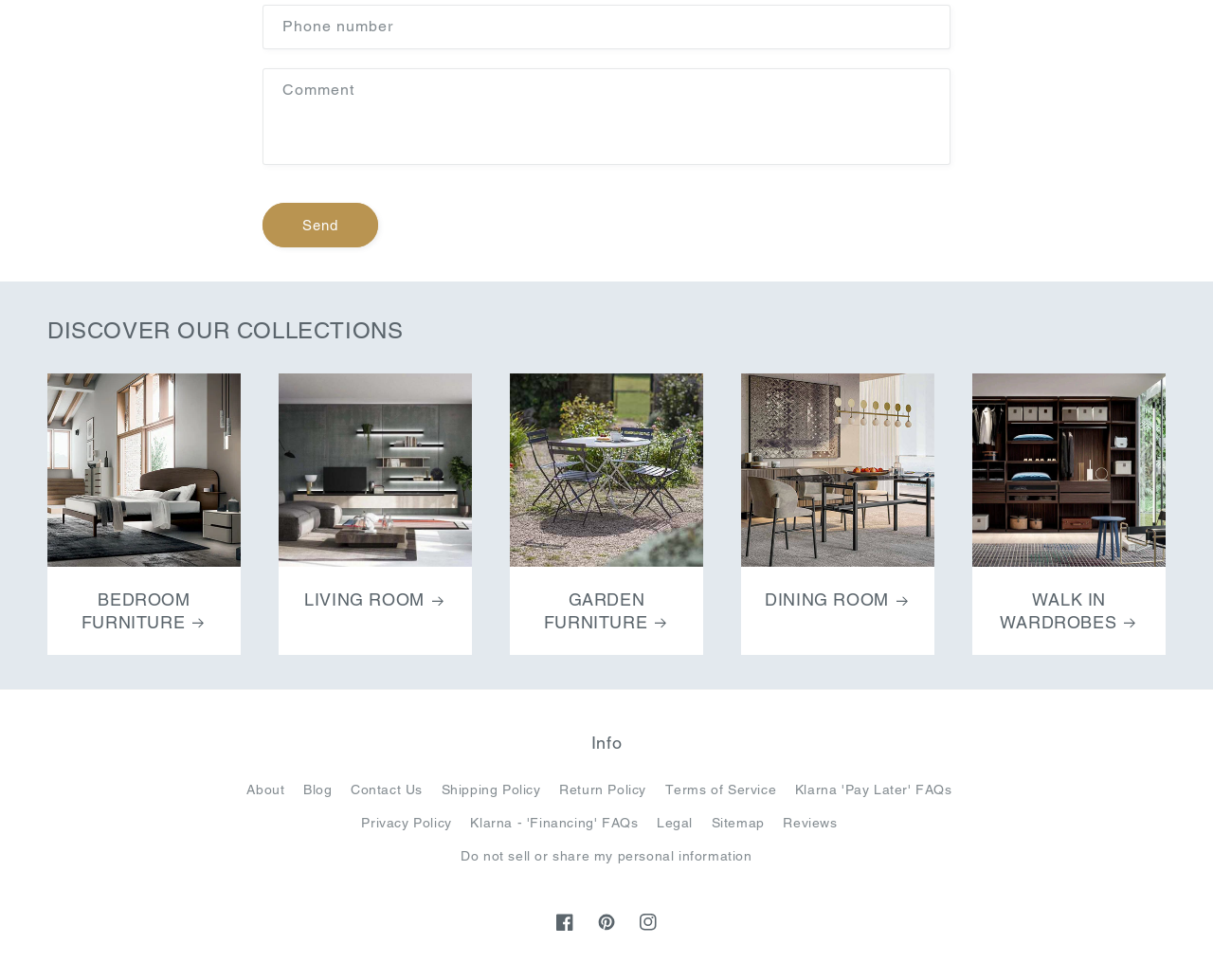Answer the following inquiry with a single word or phrase:
What is the heading above the images?

DISCOVER OUR COLLECTIONS